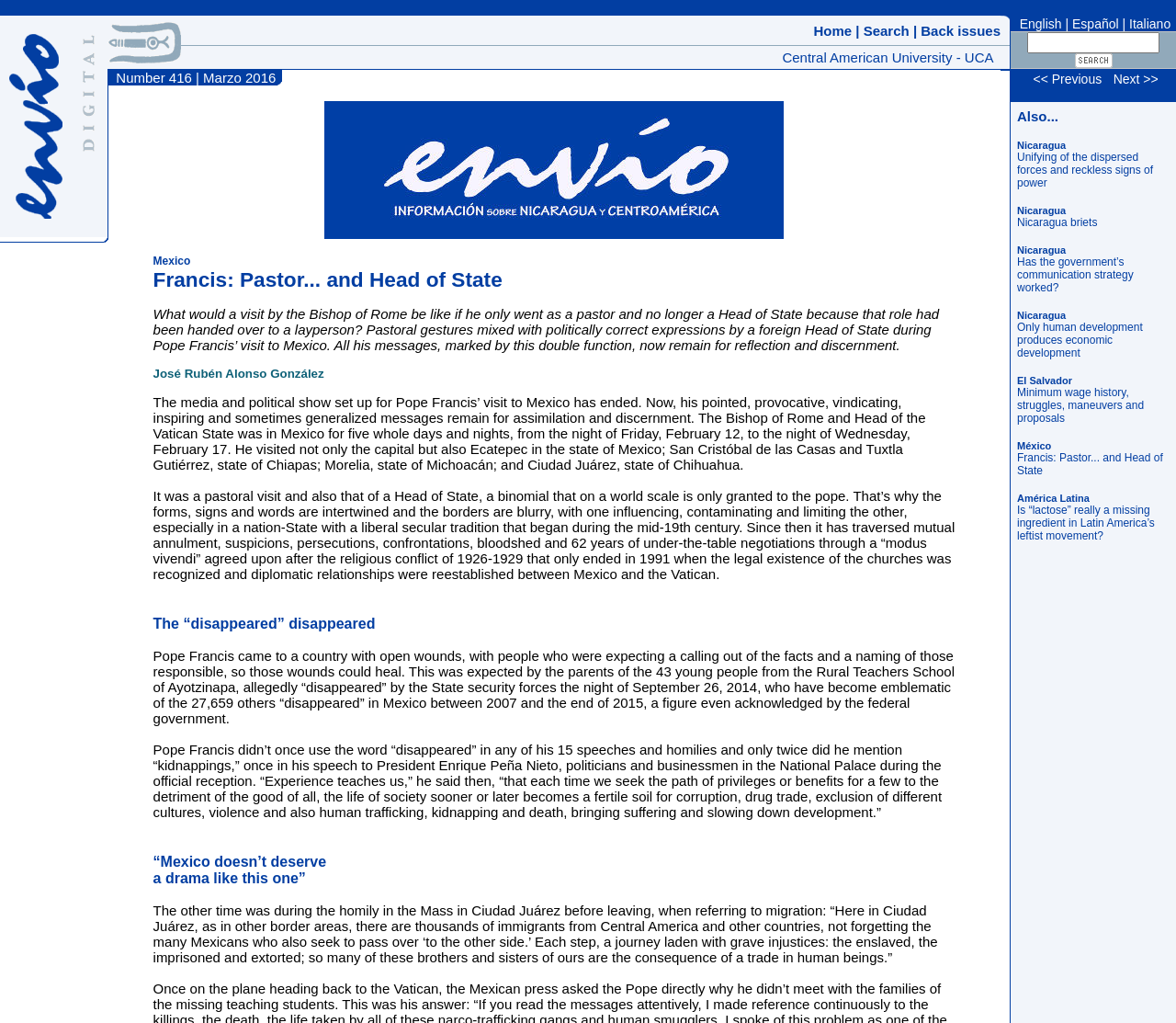Based on the element description: "Español", identify the UI element and provide its bounding box coordinates. Use four float numbers between 0 and 1, [left, top, right, bottom].

[0.912, 0.016, 0.951, 0.03]